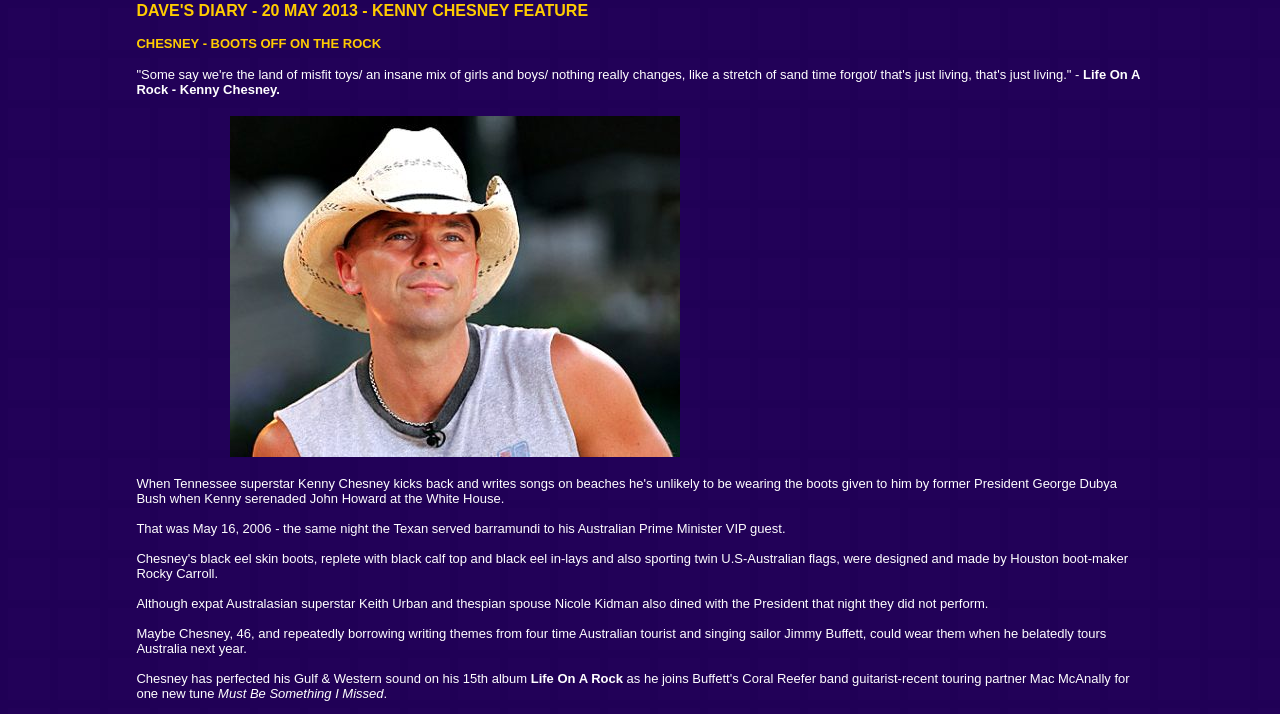What is the name of Kenny Chesney's 15th album?
Please give a detailed and elaborate answer to the question.

The text explicitly states that Kenny Chesney has perfected his Gulf & Western sound on his 15th album, which is titled 'Life On A Rock'.